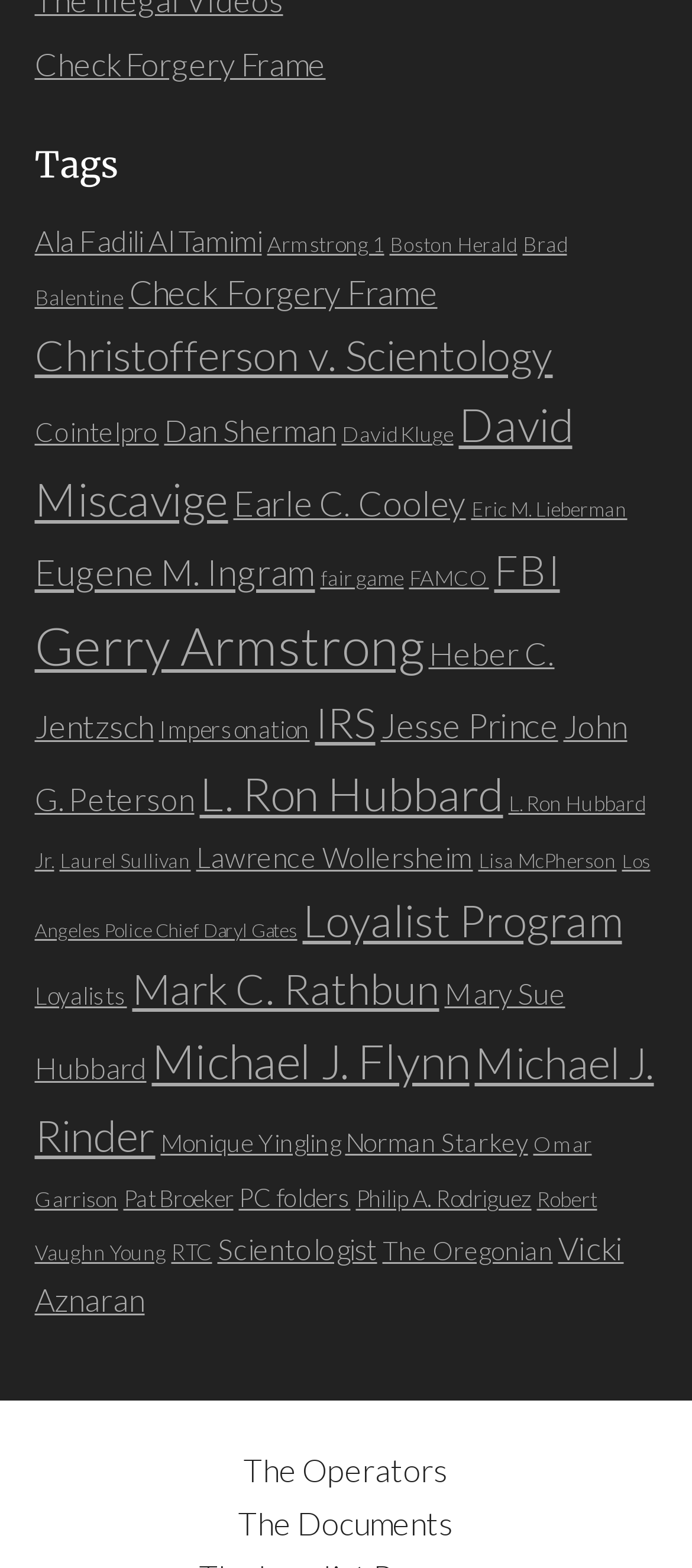Using the description: "Ala Fadili Al Tamimi", identify the bounding box of the corresponding UI element in the screenshot.

[0.05, 0.142, 0.378, 0.164]